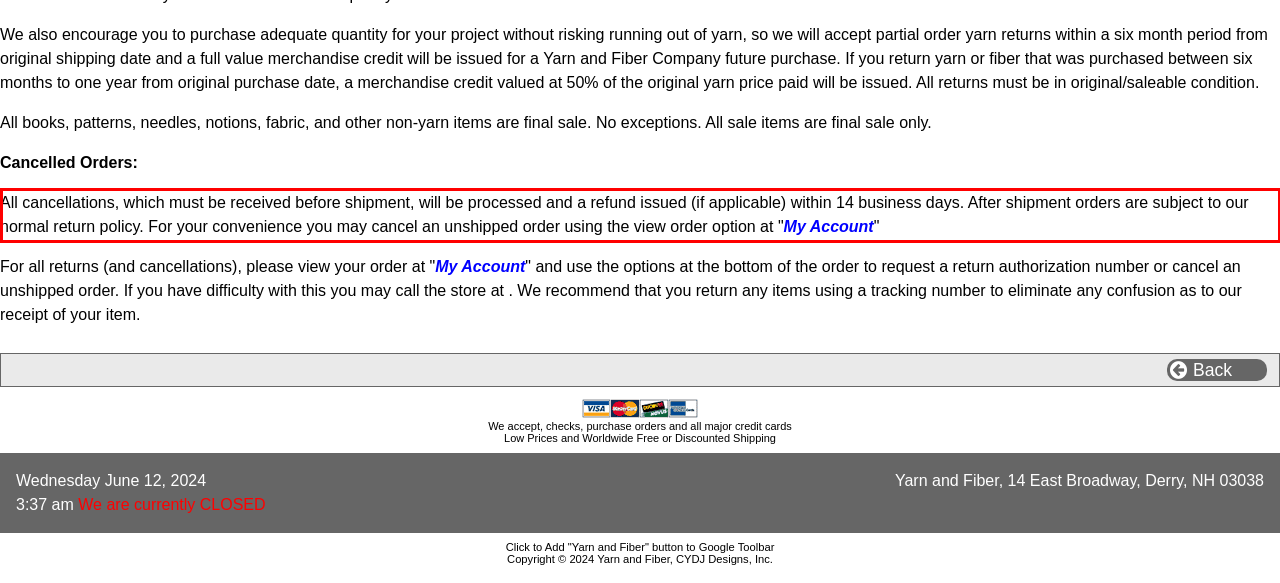Given a screenshot of a webpage, identify the red bounding box and perform OCR to recognize the text within that box.

All cancellations, which must be received before shipment, will be processed and a refund issued (if applicable) within 14 business days. After shipment orders are subject to our normal return policy. For your convenience you may cancel an unshipped order using the view order option at "My Account"